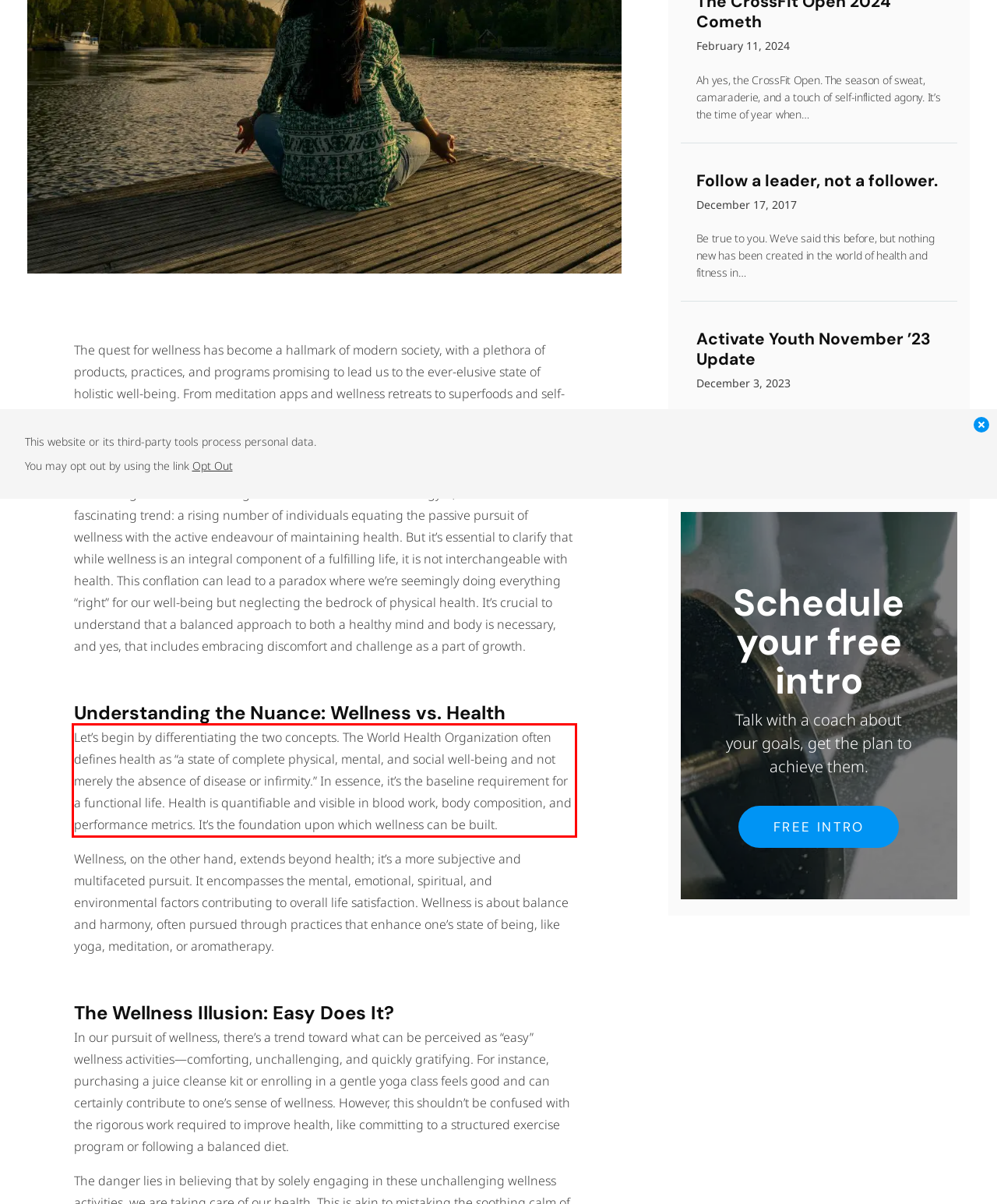Within the screenshot of the webpage, locate the red bounding box and use OCR to identify and provide the text content inside it.

Let’s begin by differentiating the two concepts. The World Health Organization often defines health as “a state of complete physical, mental, and social well-being and not merely the absence of disease or infirmity.” In essence, it’s the baseline requirement for a functional life. Health is quantifiable and visible in blood work, body composition, and performance metrics. It’s the foundation upon which wellness can be built.